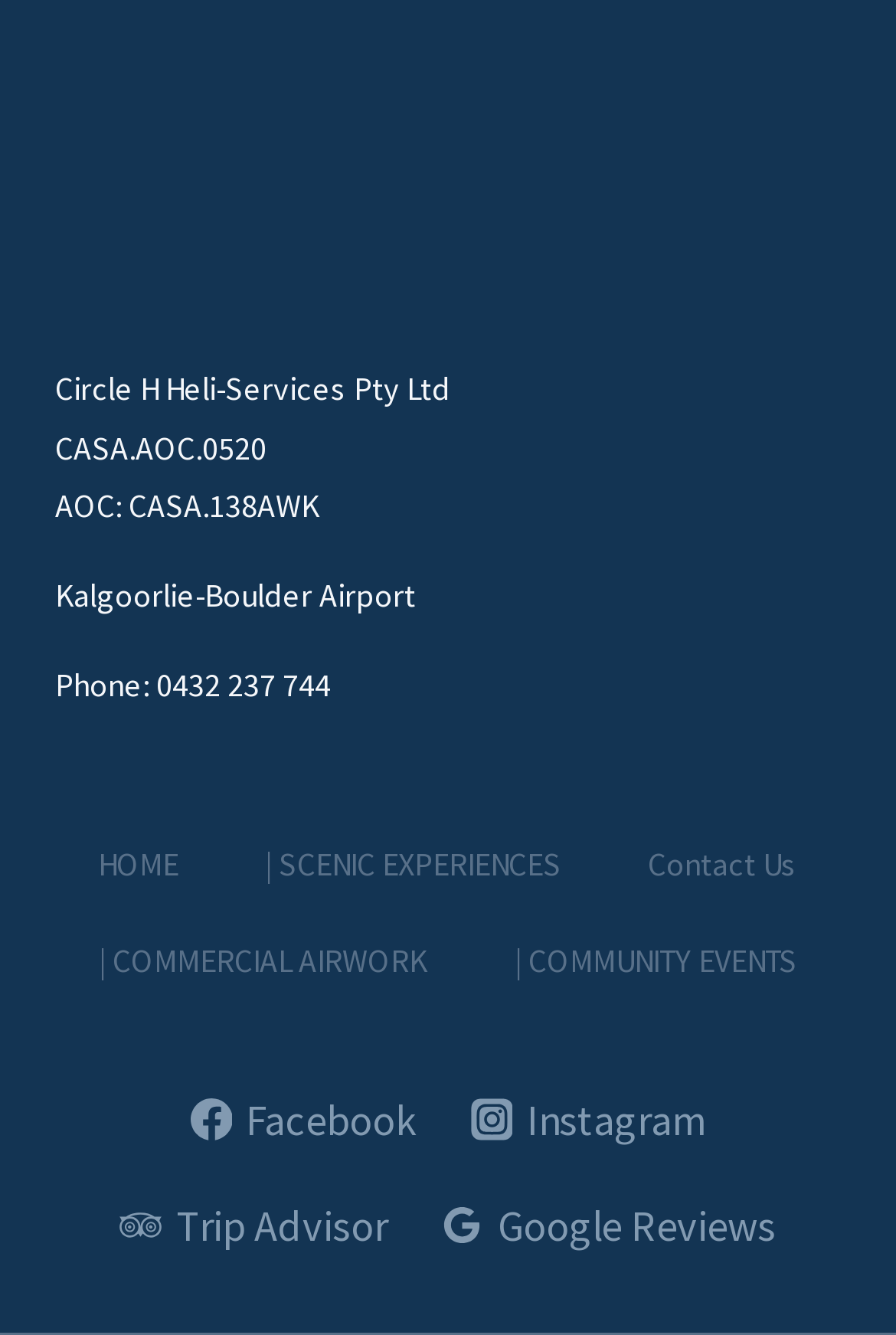How many navigation links are there in the footer?
Using the visual information, answer the question in a single word or phrase.

5